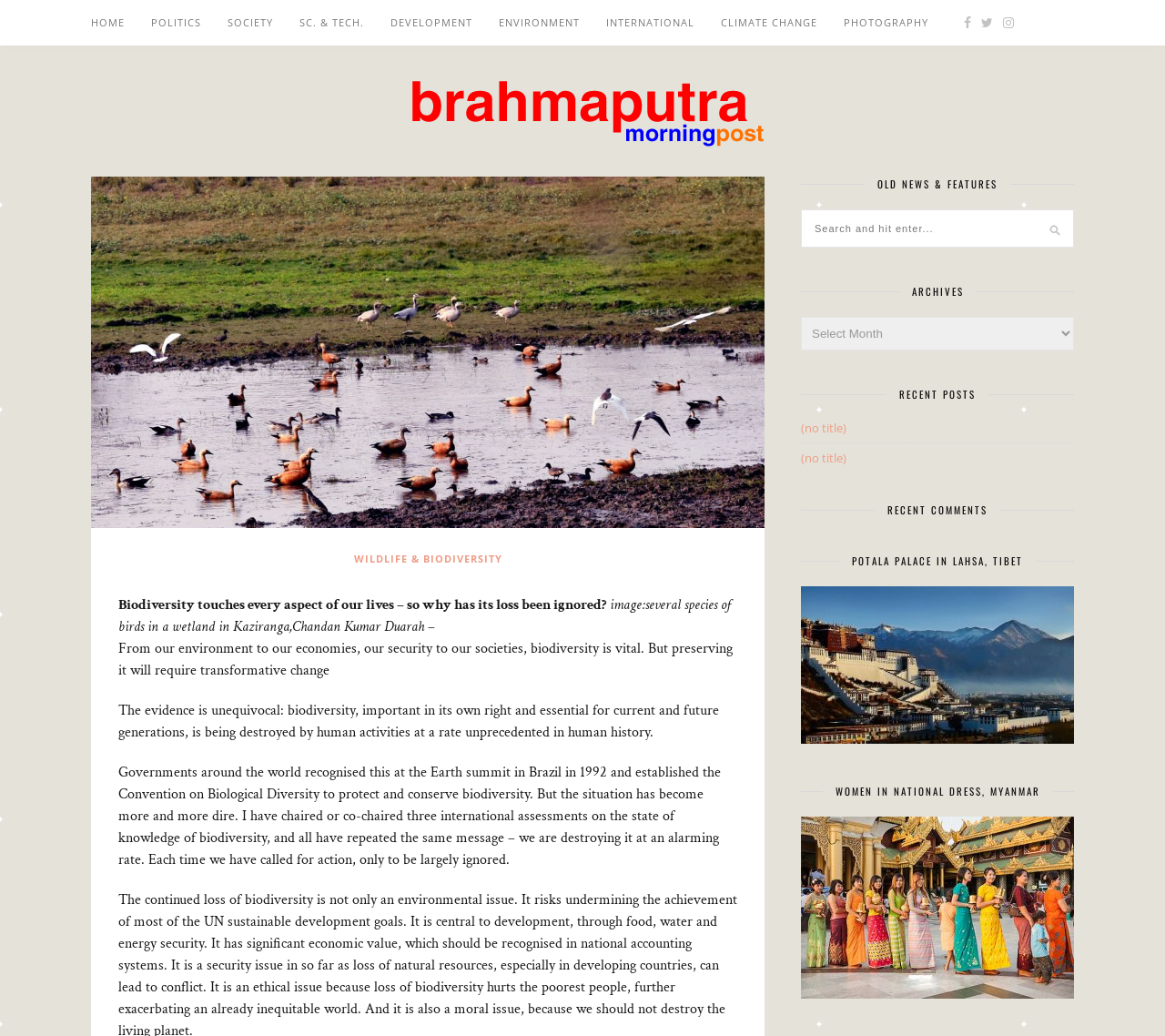Determine the bounding box coordinates of the UI element described below. Use the format (top-left x, top-left y, bottom-right x, bottom-right y) with floating point numbers between 0 and 1: name="s" placeholder="Search and hit enter..."

[0.688, 0.202, 0.922, 0.239]